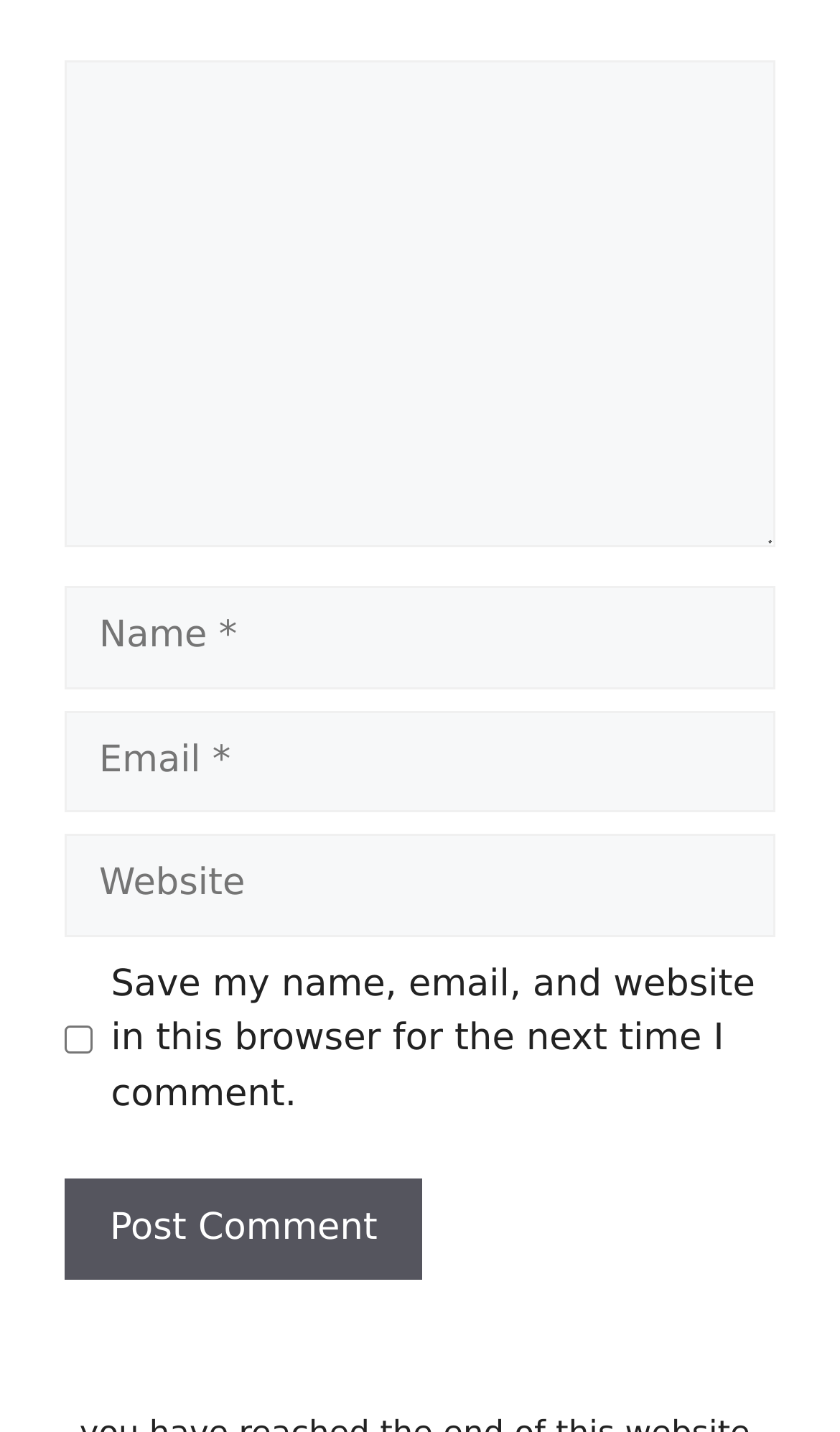Give a short answer to this question using one word or a phrase:
What is the button at the bottom for?

Post Comment